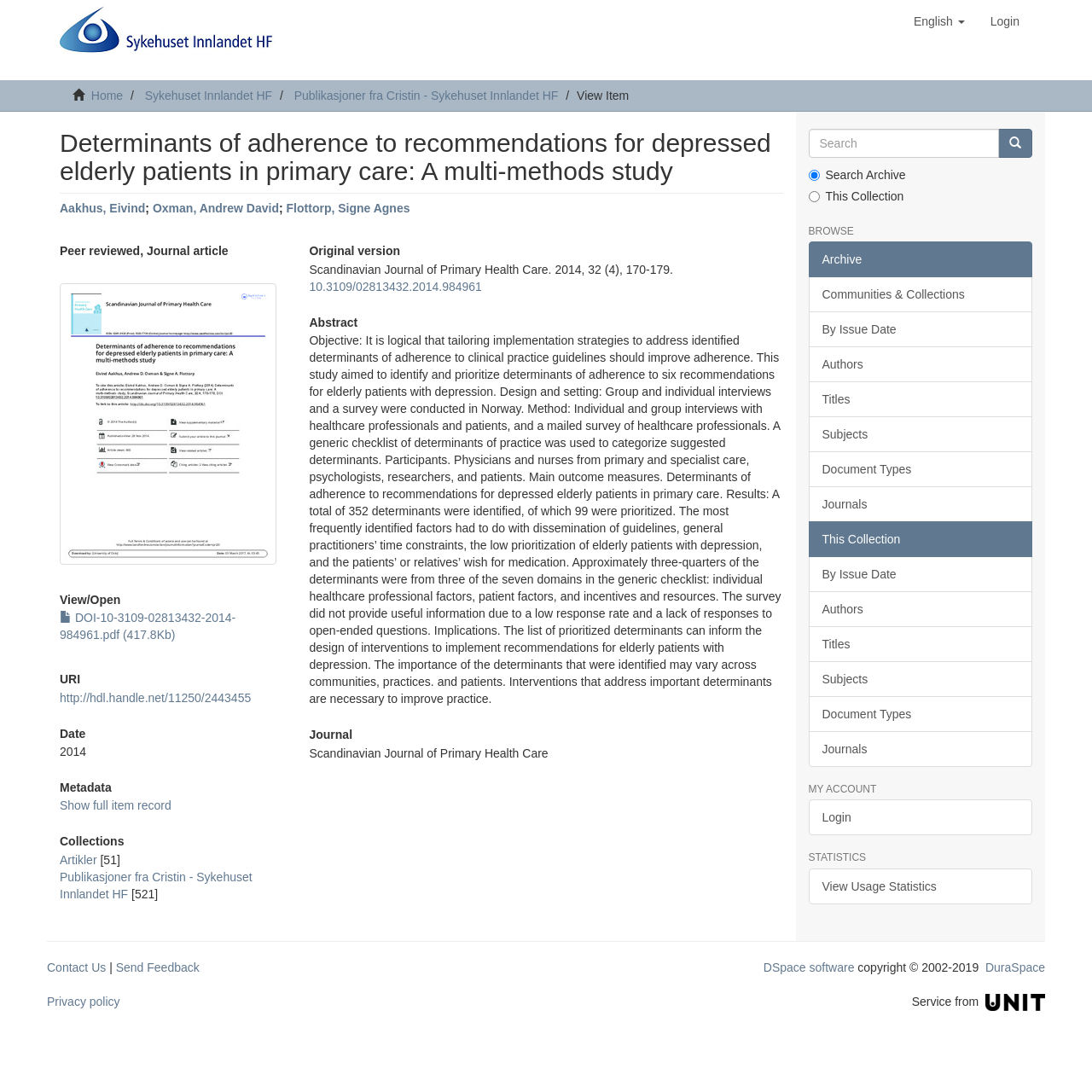Determine the bounding box coordinates of the UI element that matches the following description: "DSpace software". The coordinates should be four float numbers between 0 and 1 in the format [left, top, right, bottom].

[0.699, 0.879, 0.782, 0.892]